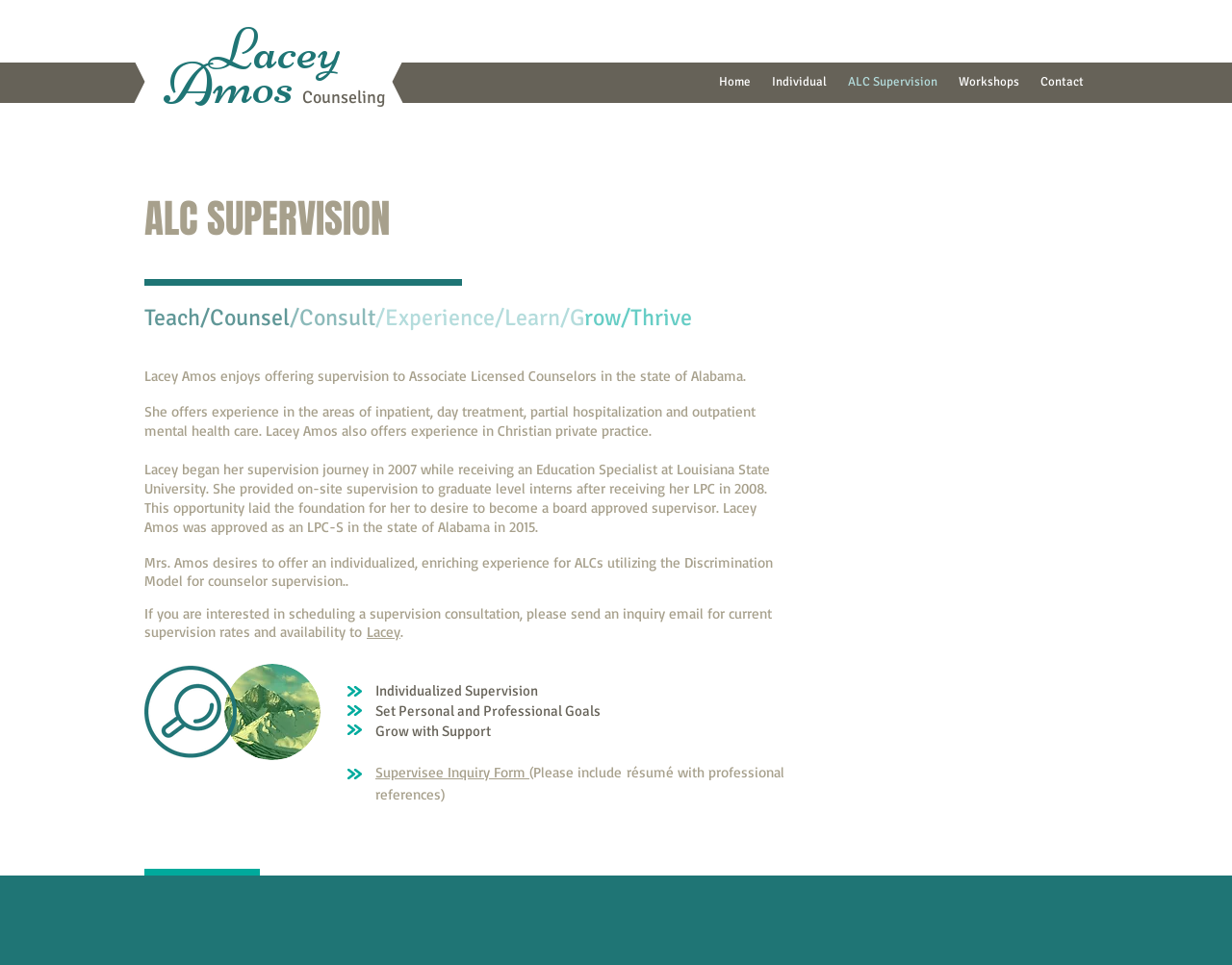Can you pinpoint the bounding box coordinates for the clickable element required for this instruction: "Click on the Lacey link"? The coordinates should be four float numbers between 0 and 1, i.e., [left, top, right, bottom].

[0.298, 0.645, 0.325, 0.664]